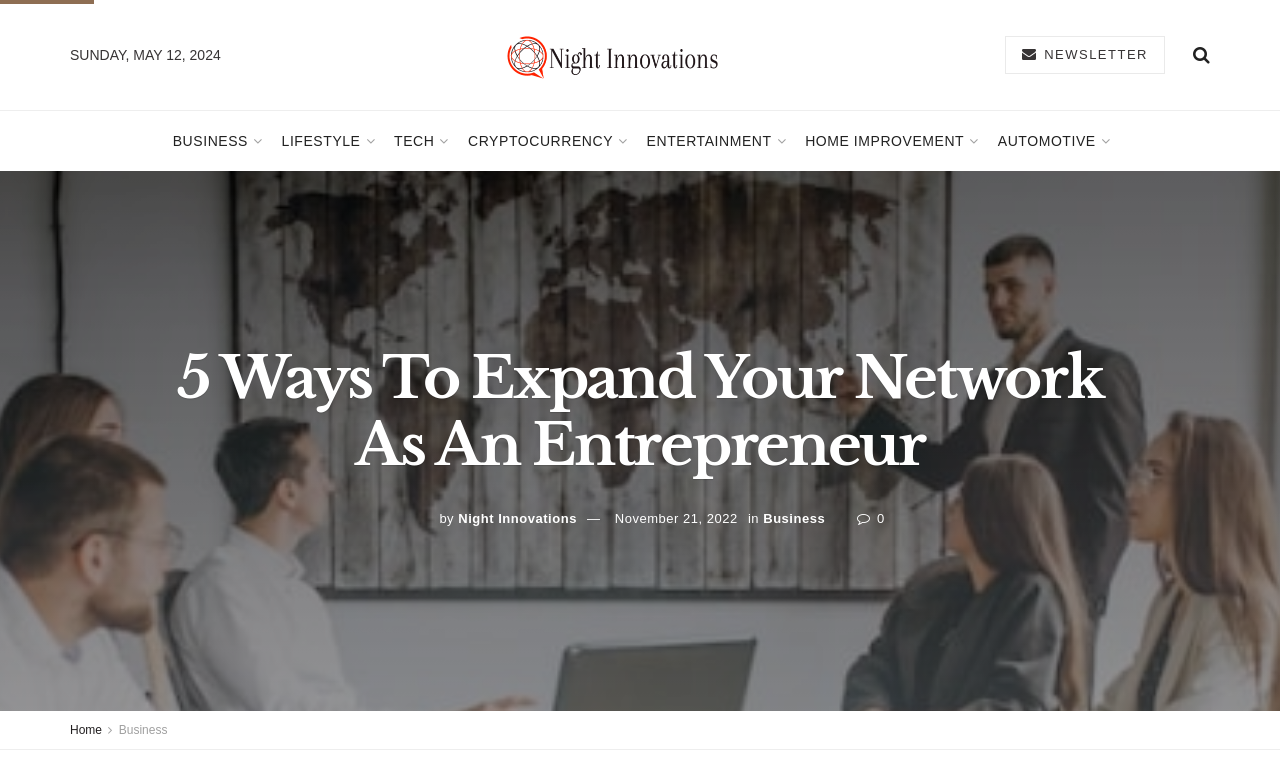Point out the bounding box coordinates of the section to click in order to follow this instruction: "visit the 'Home' page".

[0.055, 0.926, 0.08, 0.944]